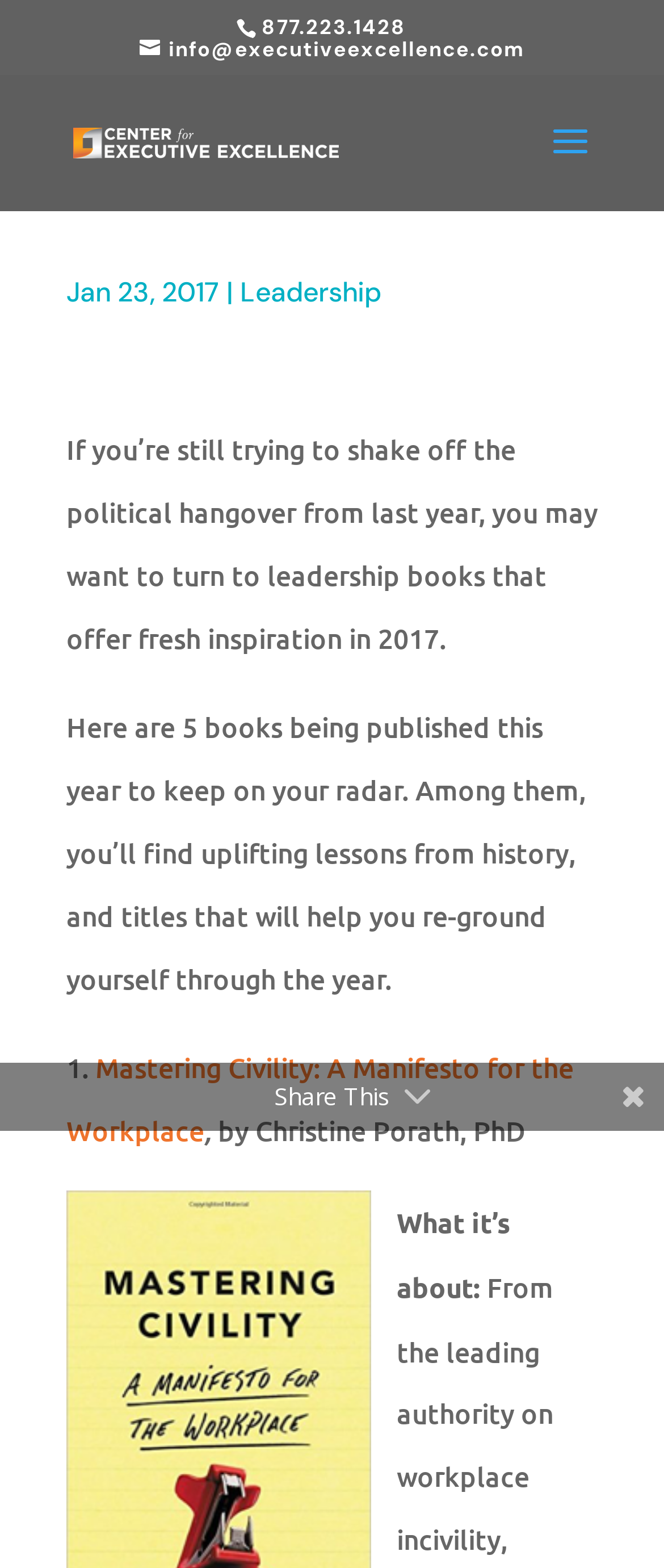From the webpage screenshot, predict the bounding box coordinates (top-left x, top-left y, bottom-right x, bottom-right y) for the UI element described here: info@executiveexcellence.com

[0.21, 0.023, 0.79, 0.04]